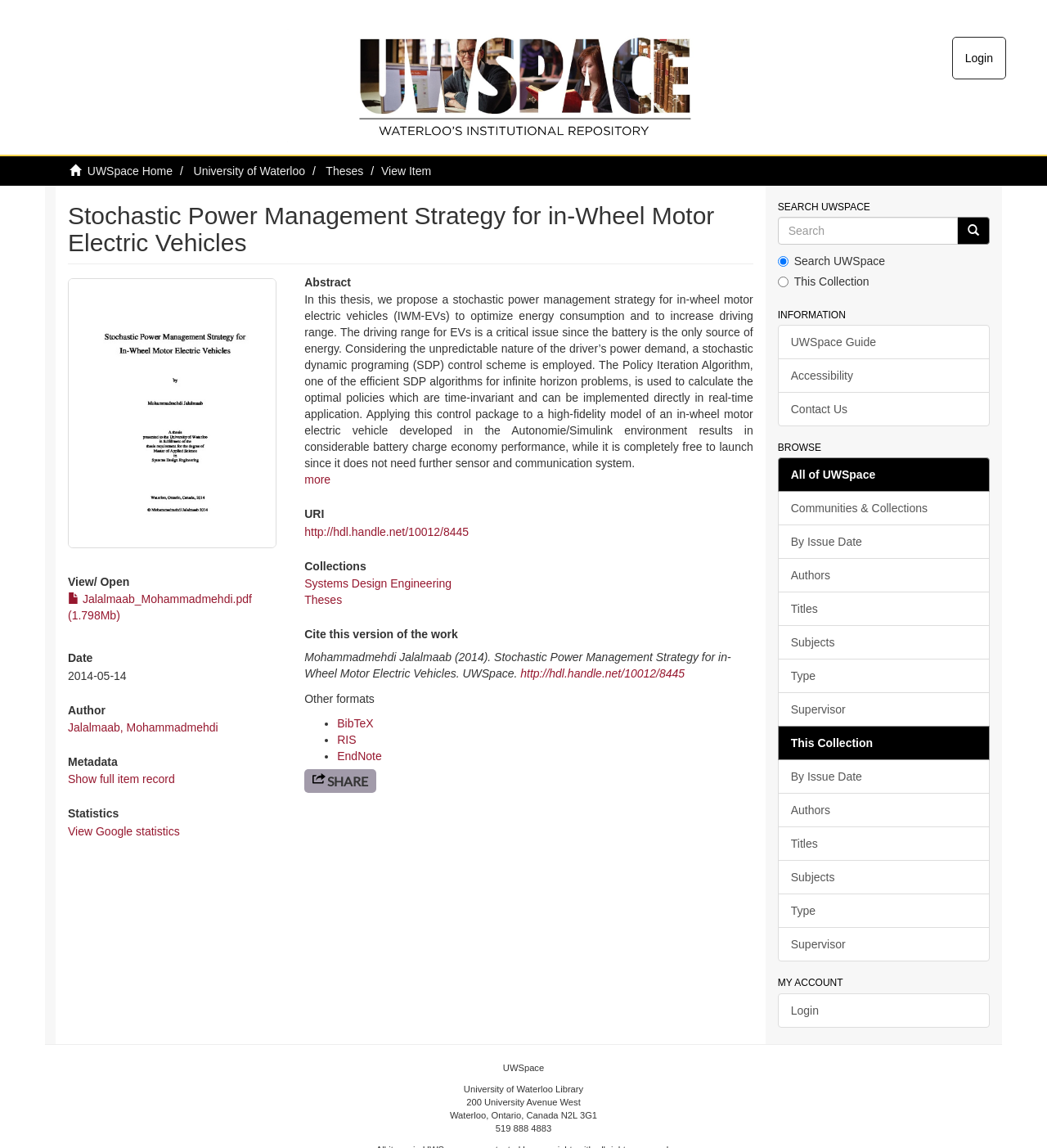Offer a detailed account of what is visible on the webpage.

The webpage is about a thesis titled "Stochastic Power Management Strategy for in-Wheel Motor Electric Vehicles" by Mohammadmehdi Jalalmaab. At the top, there is a link to "UWSpace - Waterloo's institutional repository" with an accompanying image. On the right side, there are links to "Login" and "UWSpace Home". Below these links, there are several links to different university-related pages, including "University of Waterloo" and "Theses".

The main content of the page is divided into several sections. The first section displays the title of the thesis, along with a thumbnail image. Below the title, there are links to "View/ Open" and download the thesis in PDF format. The next section displays the date and author of the thesis, followed by a section with metadata, including a link to show the full item record.

The abstract of the thesis is displayed in a section below, which describes the stochastic power management strategy proposed in the thesis. There is also a link to view Google statistics and a section with citation information.

On the right side of the page, there is a search bar with a heading "SEARCH UWSPACE". Below the search bar, there are links to "INFORMATION", "BROWSE", and "MY ACCOUNT", which provide access to various university resources and account management options.

At the bottom of the page, there is a footer section with contact information for the University of Waterloo Library, including the address and phone number.